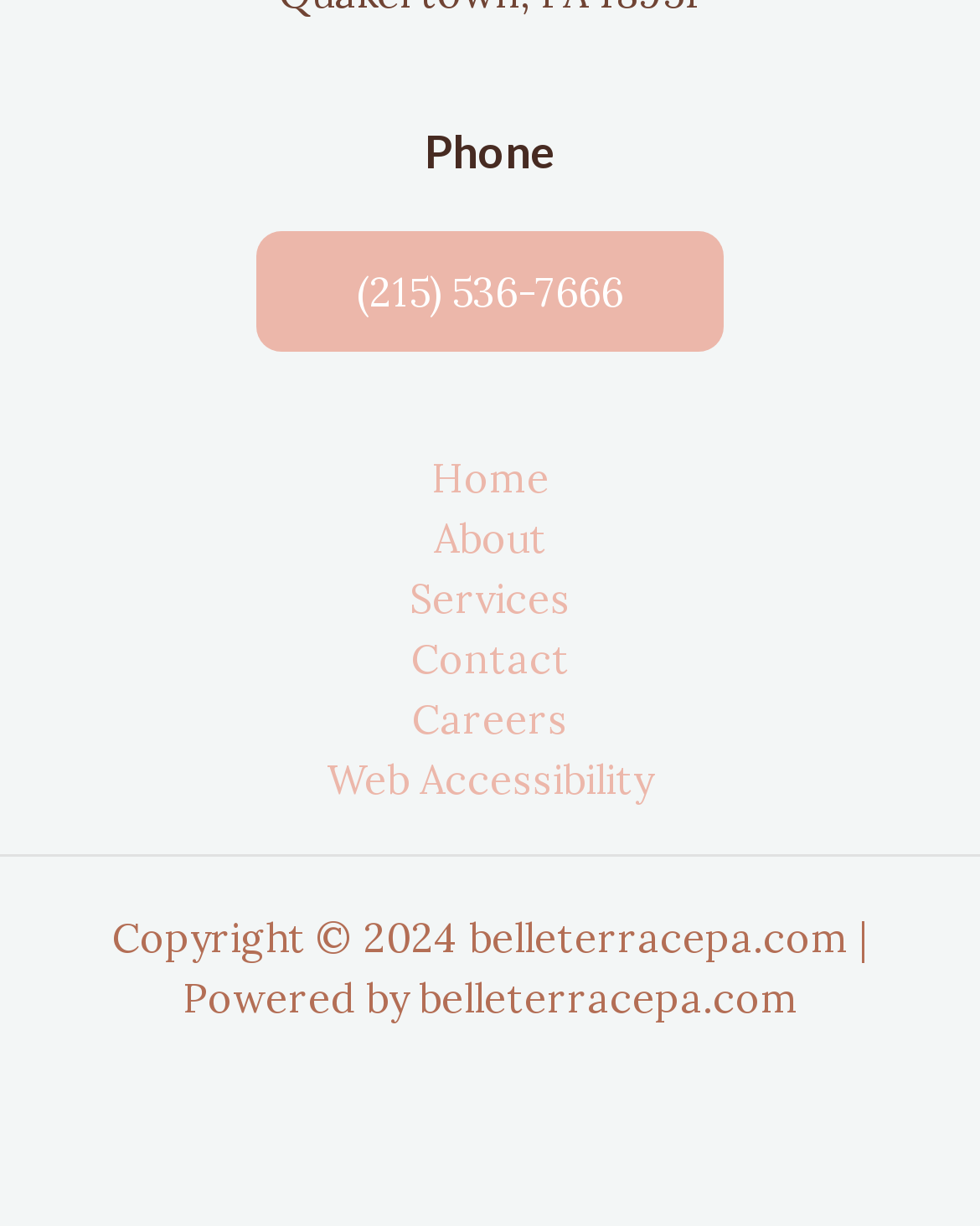Identify the bounding box coordinates for the UI element described as: "Web Accessibility".

[0.282, 0.61, 0.718, 0.66]